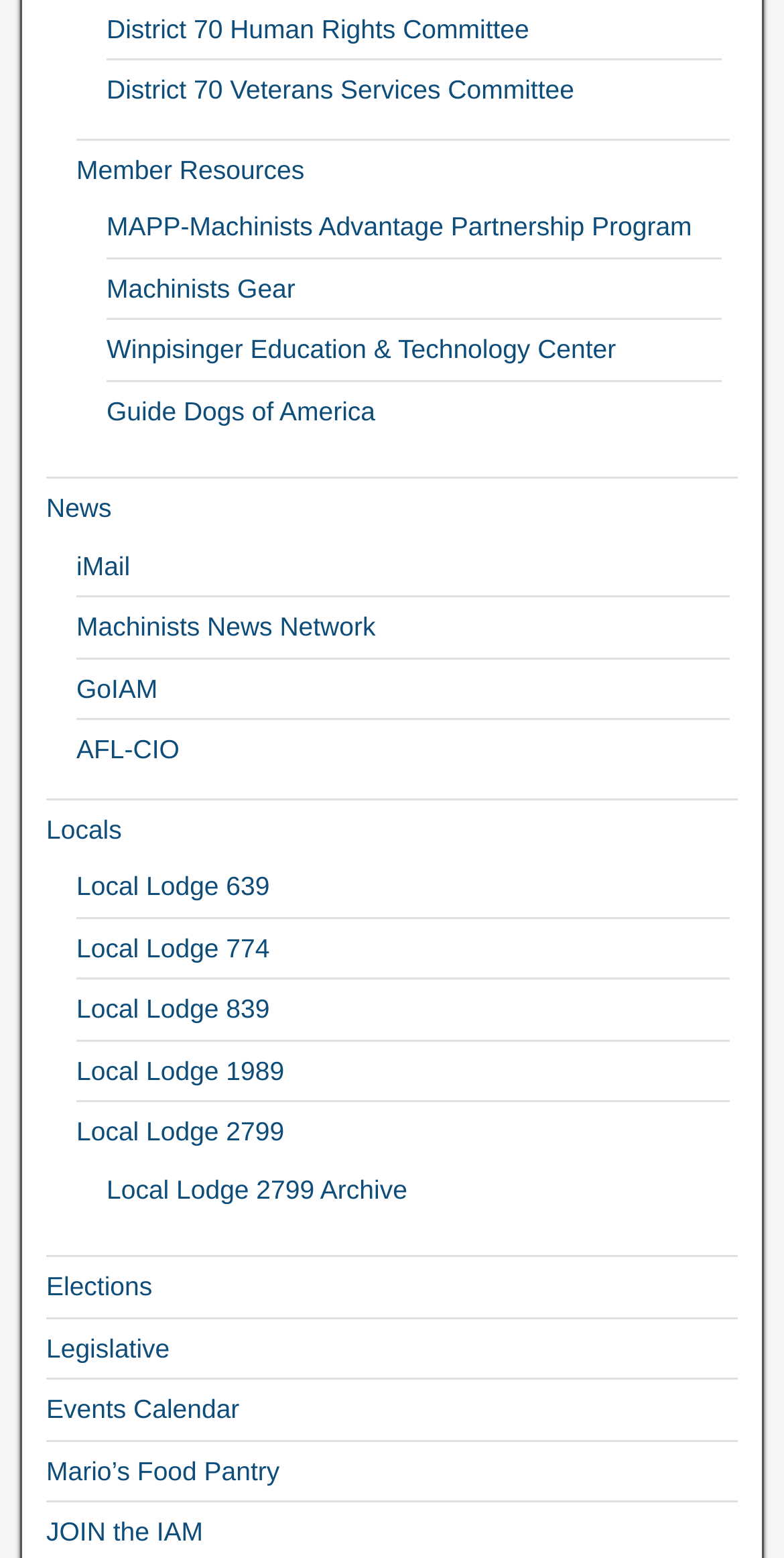Please find and report the bounding box coordinates of the element to click in order to perform the following action: "explore the Events Calendar". The coordinates should be expressed as four float numbers between 0 and 1, in the format [left, top, right, bottom].

[0.059, 0.895, 0.305, 0.914]